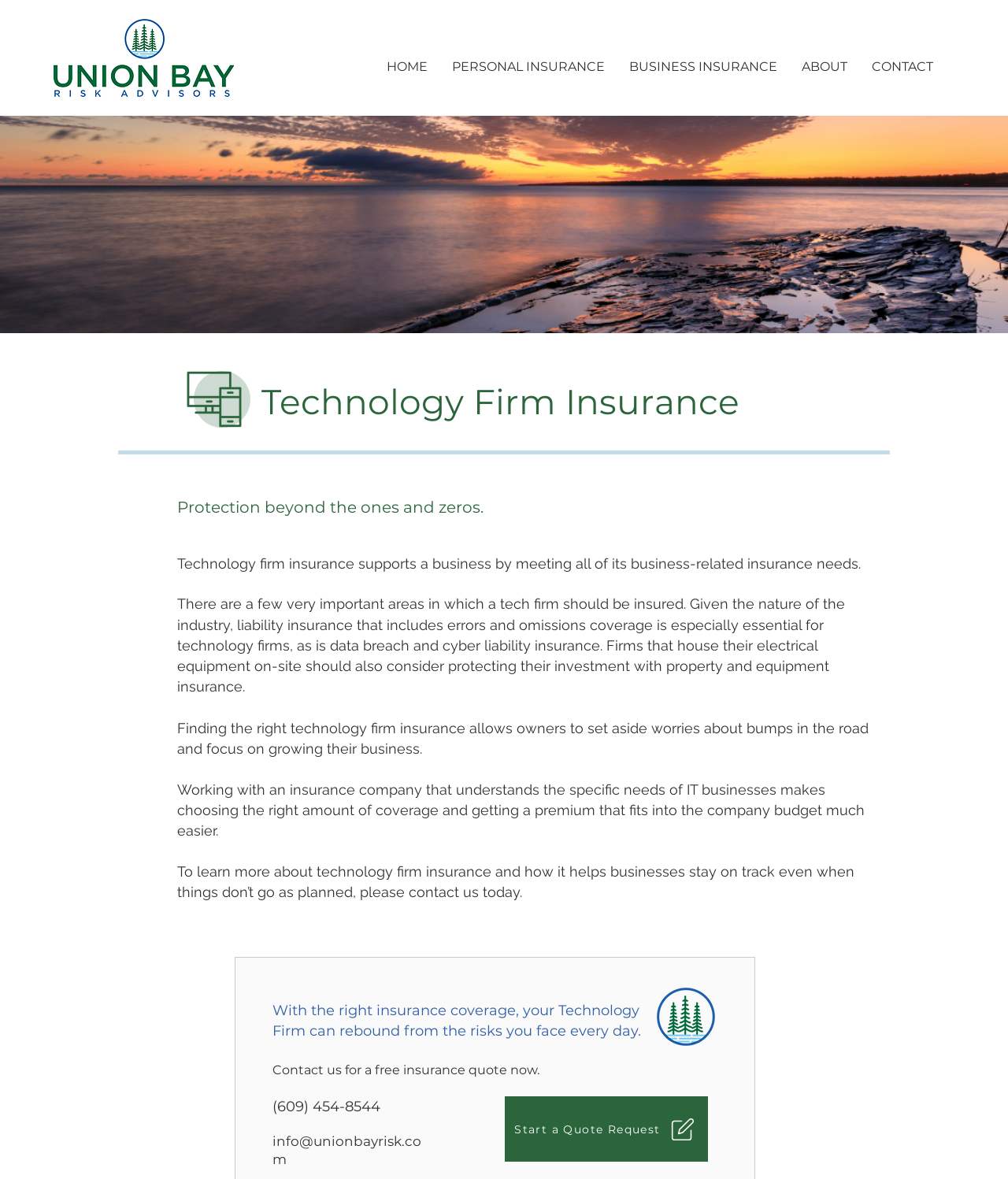Show me the bounding box coordinates of the clickable region to achieve the task as per the instruction: "Contact us by phone".

[0.27, 0.93, 0.377, 0.946]